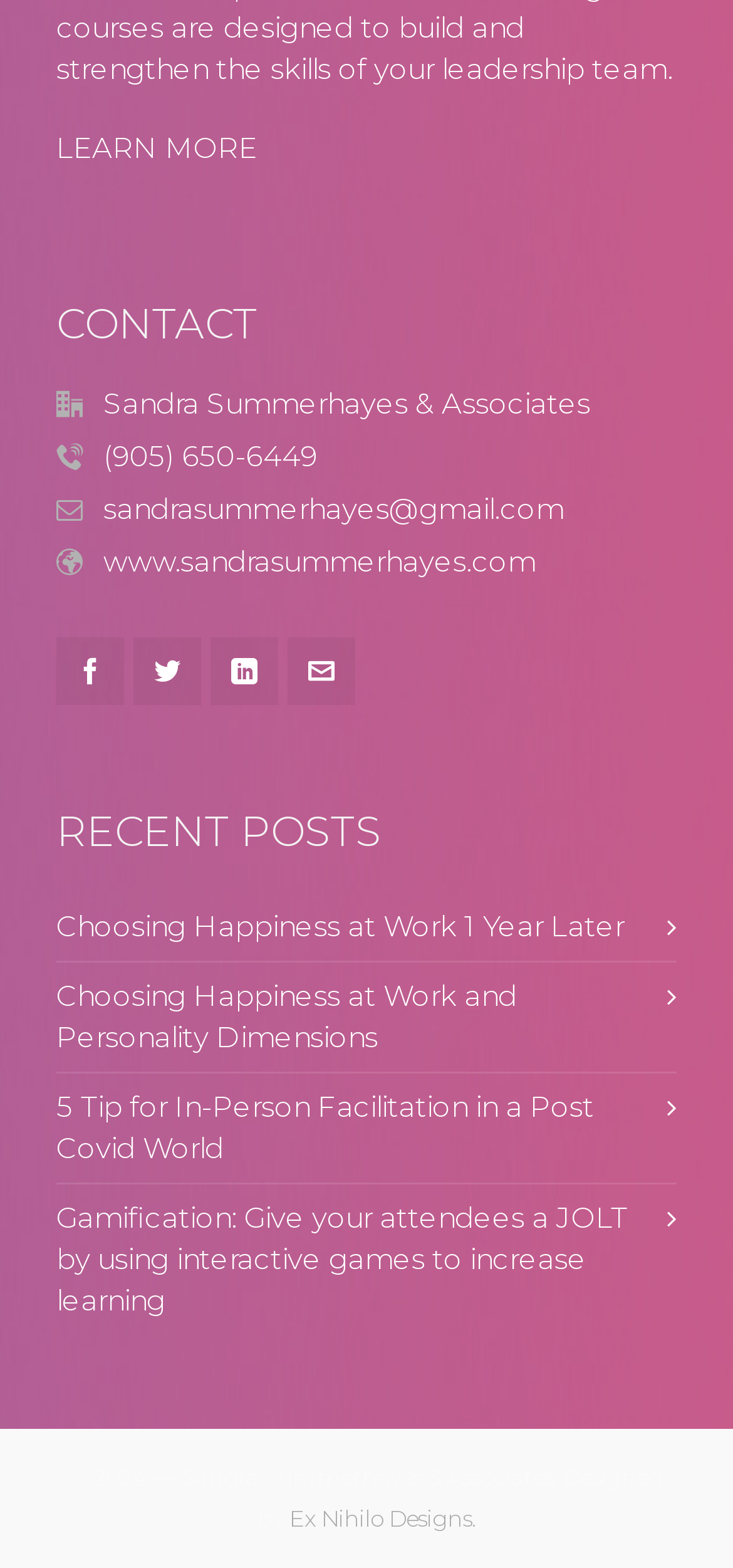Determine the bounding box coordinates of the clickable area required to perform the following instruction: "Read the post 'Choosing Happiness at Work 1 Year Later'". The coordinates should be represented as four float numbers between 0 and 1: [left, top, right, bottom].

[0.077, 0.578, 0.923, 0.605]